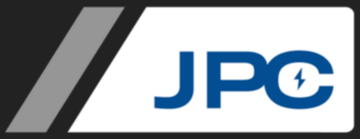What shape is incorporated into the letter 'C'?
Refer to the screenshot and respond with a concise word or phrase.

Lightning bolt